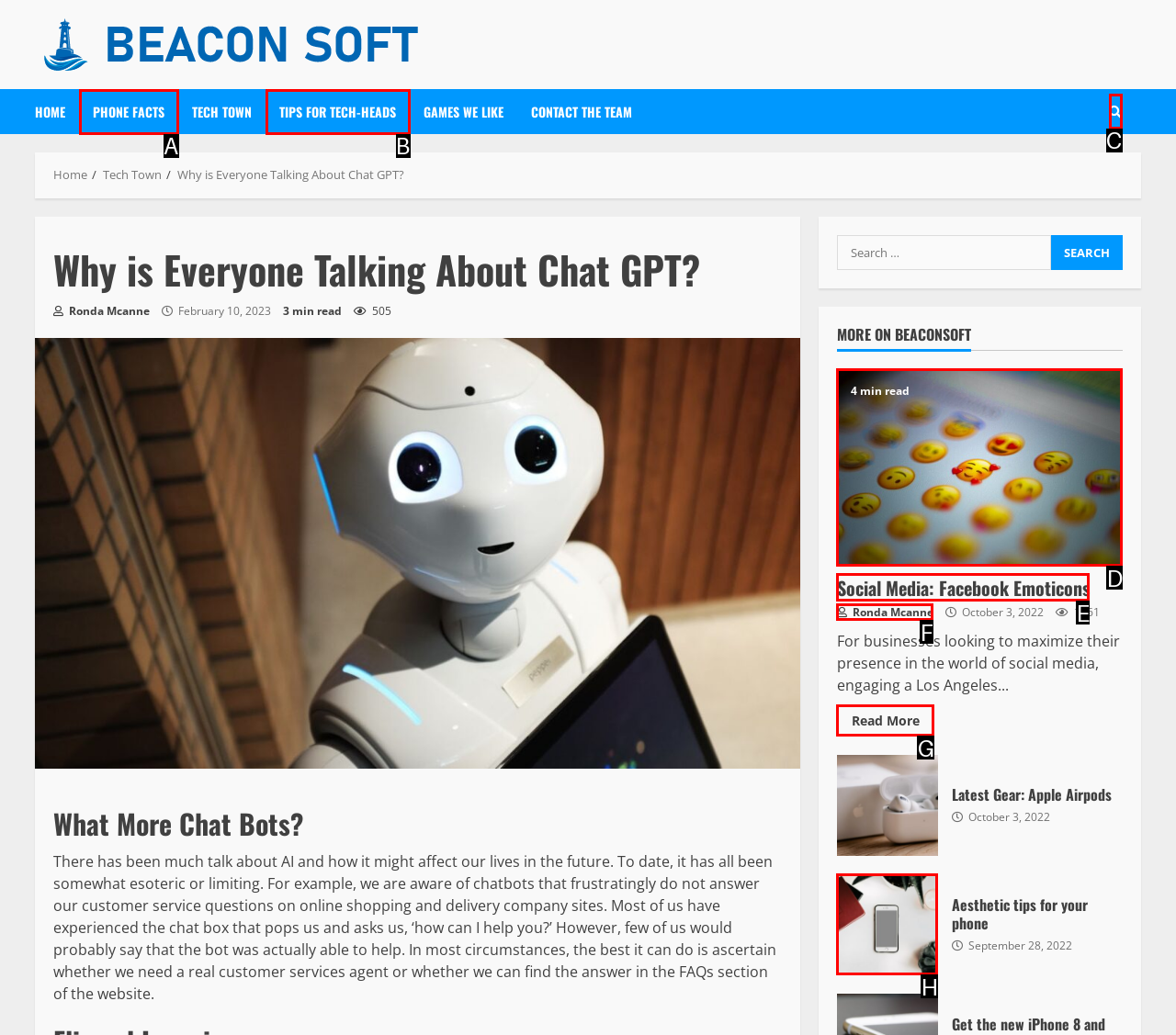Find the HTML element that matches the description: title="Search". Answer using the letter of the best match from the available choices.

C